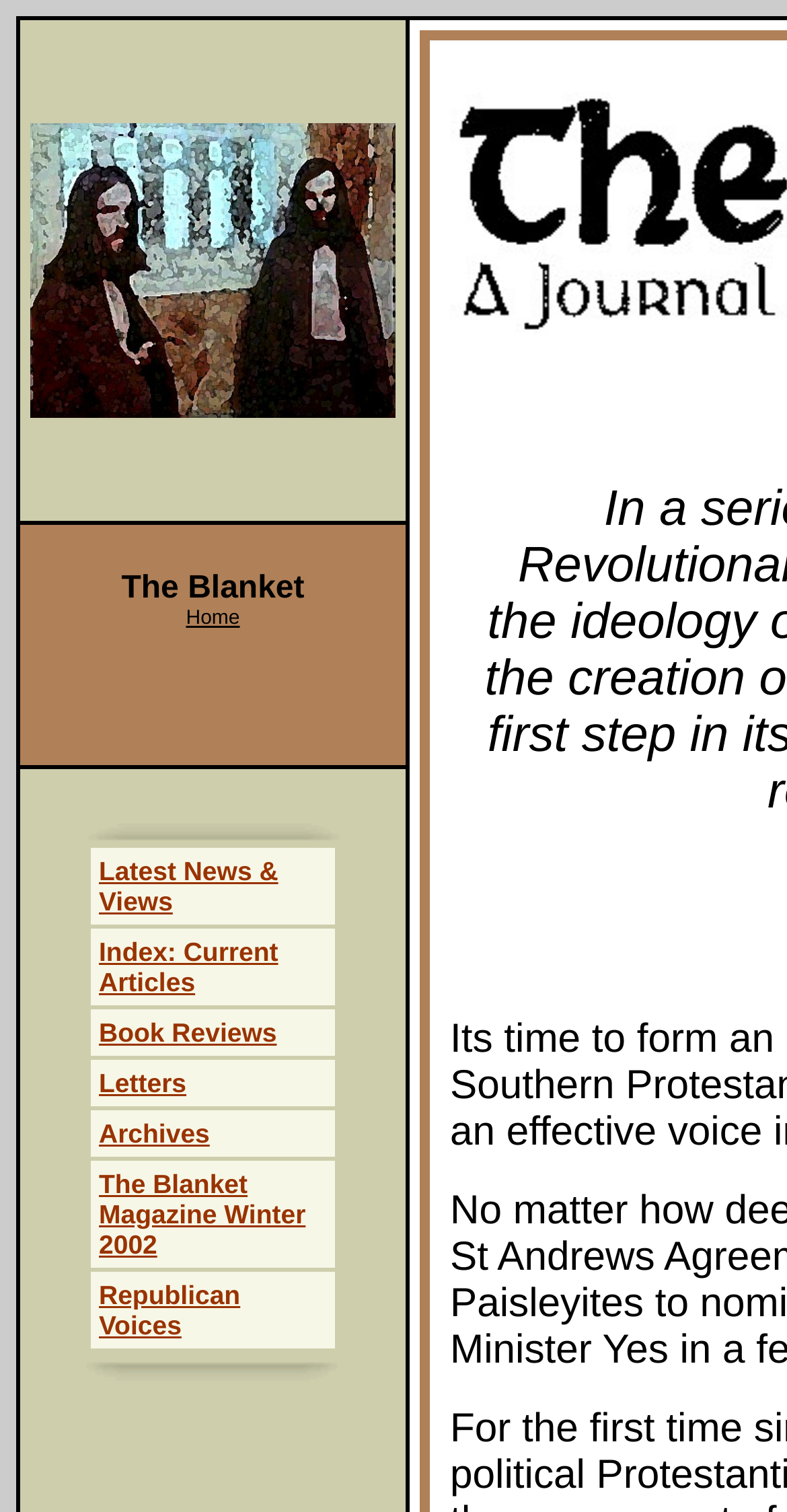Please identify the bounding box coordinates of the element I need to click to follow this instruction: "View Facebook page".

None